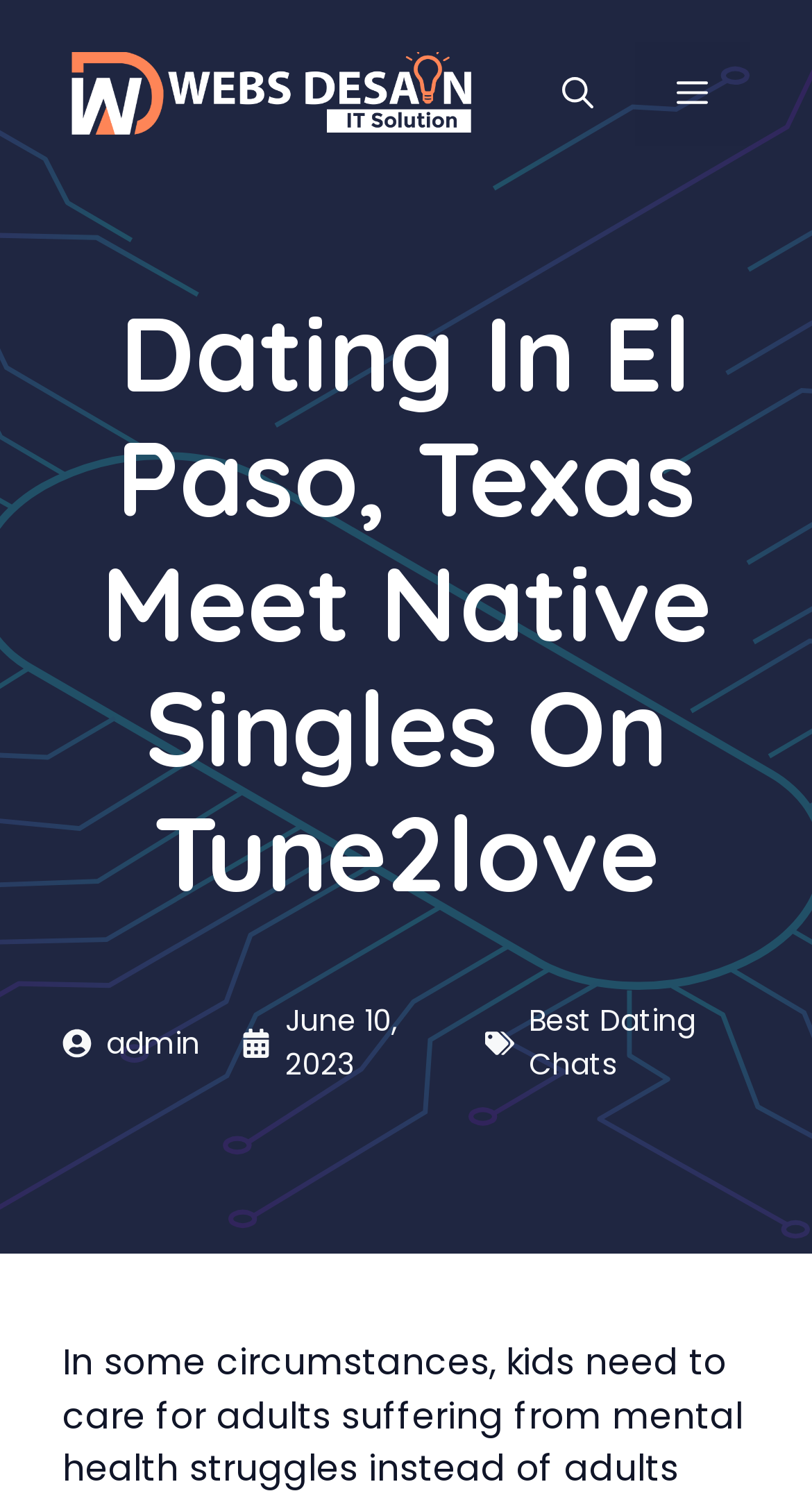What is the purpose of the 'MENU' button?
Refer to the image and respond with a one-word or short-phrase answer.

To open the primary menu